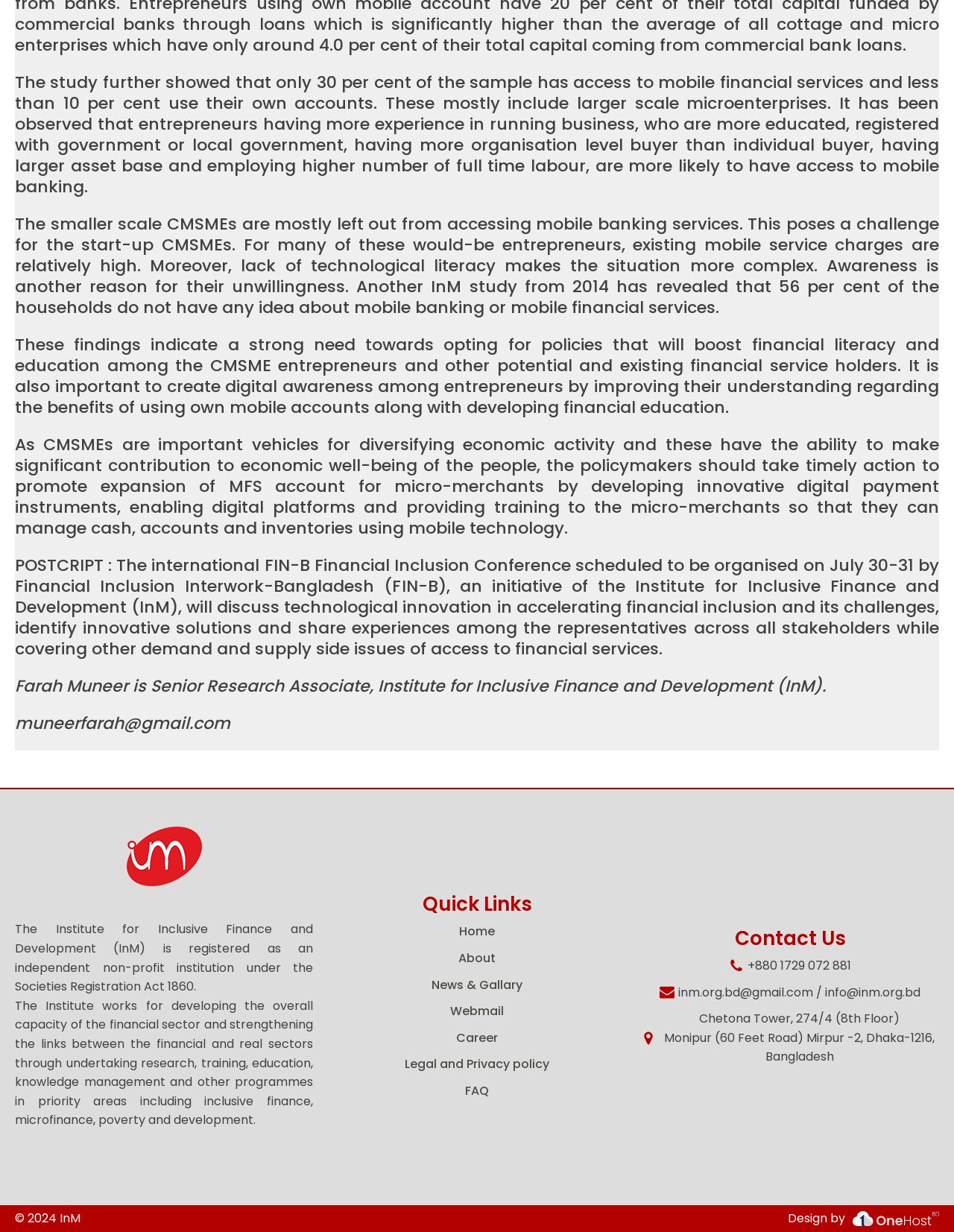Determine the bounding box coordinates of the element that should be clicked to execute the following command: "Click on Home".

[0.481, 0.749, 0.519, 0.764]